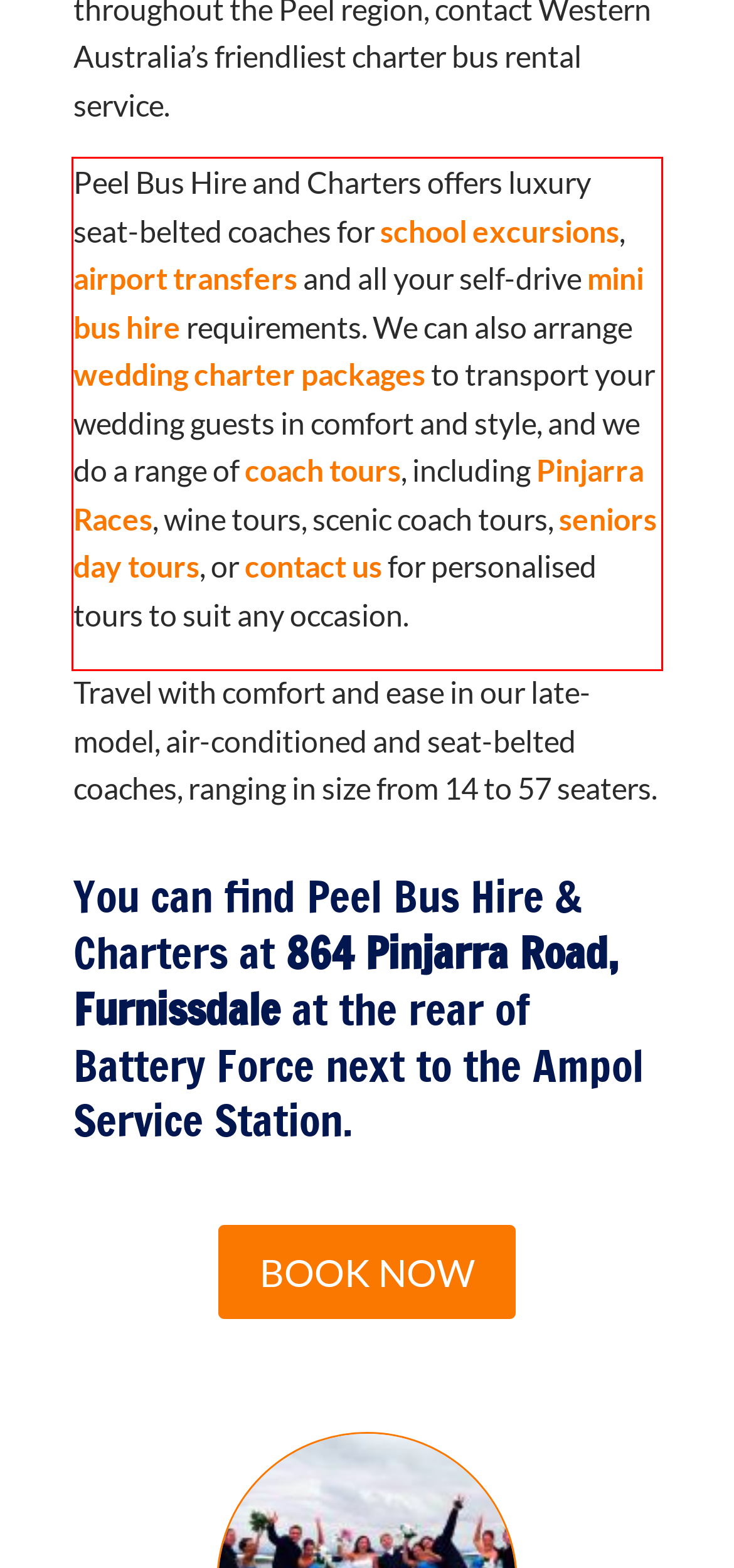Please analyze the provided webpage screenshot and perform OCR to extract the text content from the red rectangle bounding box.

Peel Bus Hire and Charters offers luxury seat-belted coaches for school excursions, airport transfers and all your self-drive mini bus hire requirements. We can also arrange wedding charter packages to transport your wedding guests in comfort and style, and we do a range of coach tours, including Pinjarra Races, wine tours, scenic coach tours, seniors day tours, or contact us for personalised tours to suit any occasion.